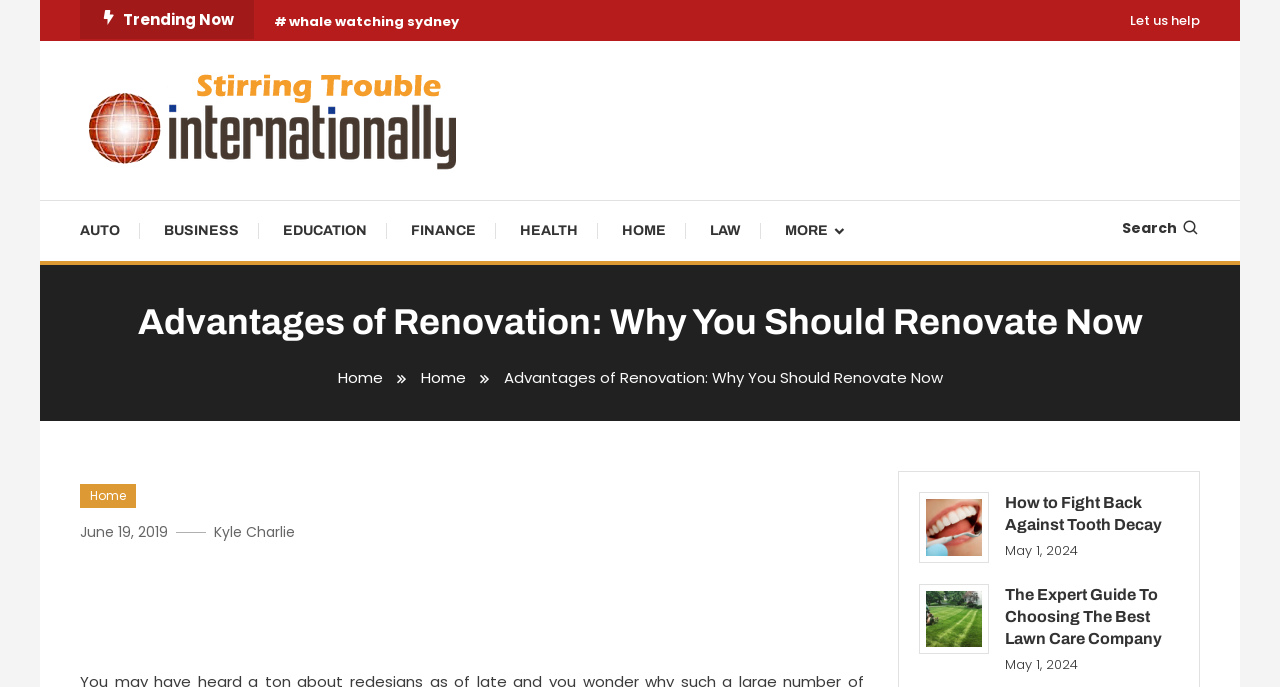Analyze the image and answer the question with as much detail as possible: 
What is the format of the timestamps on the webpage?

The timestamps on the webpage are in the format of 'Month Day, Year', as seen in the examples 'June 19, 2019' and 'May 1, 2024'.